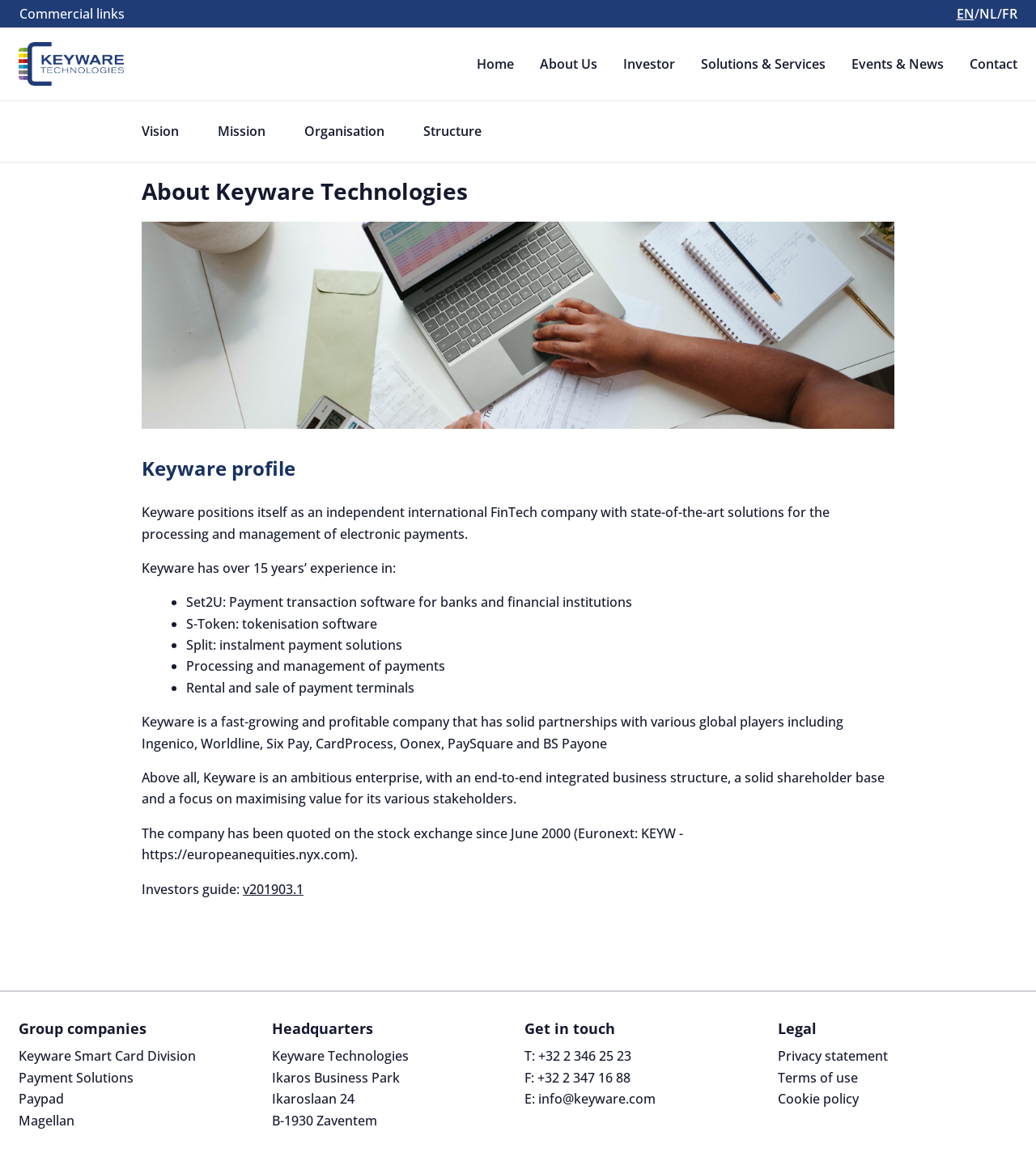Extract the heading text from the webpage.

About Keyware Technologies